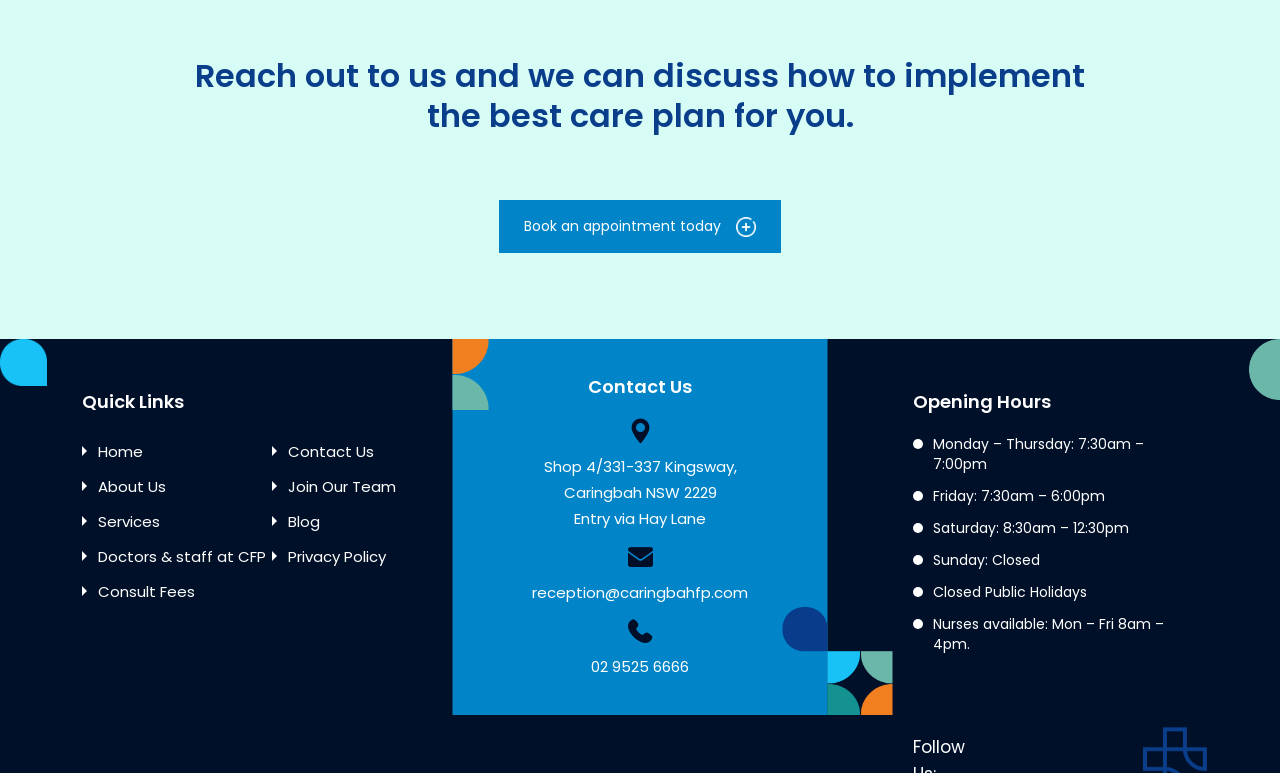Using the webpage screenshot, locate the HTML element that fits the following description and provide its bounding box: "Doctors & staff at CFP".

[0.077, 0.706, 0.208, 0.733]